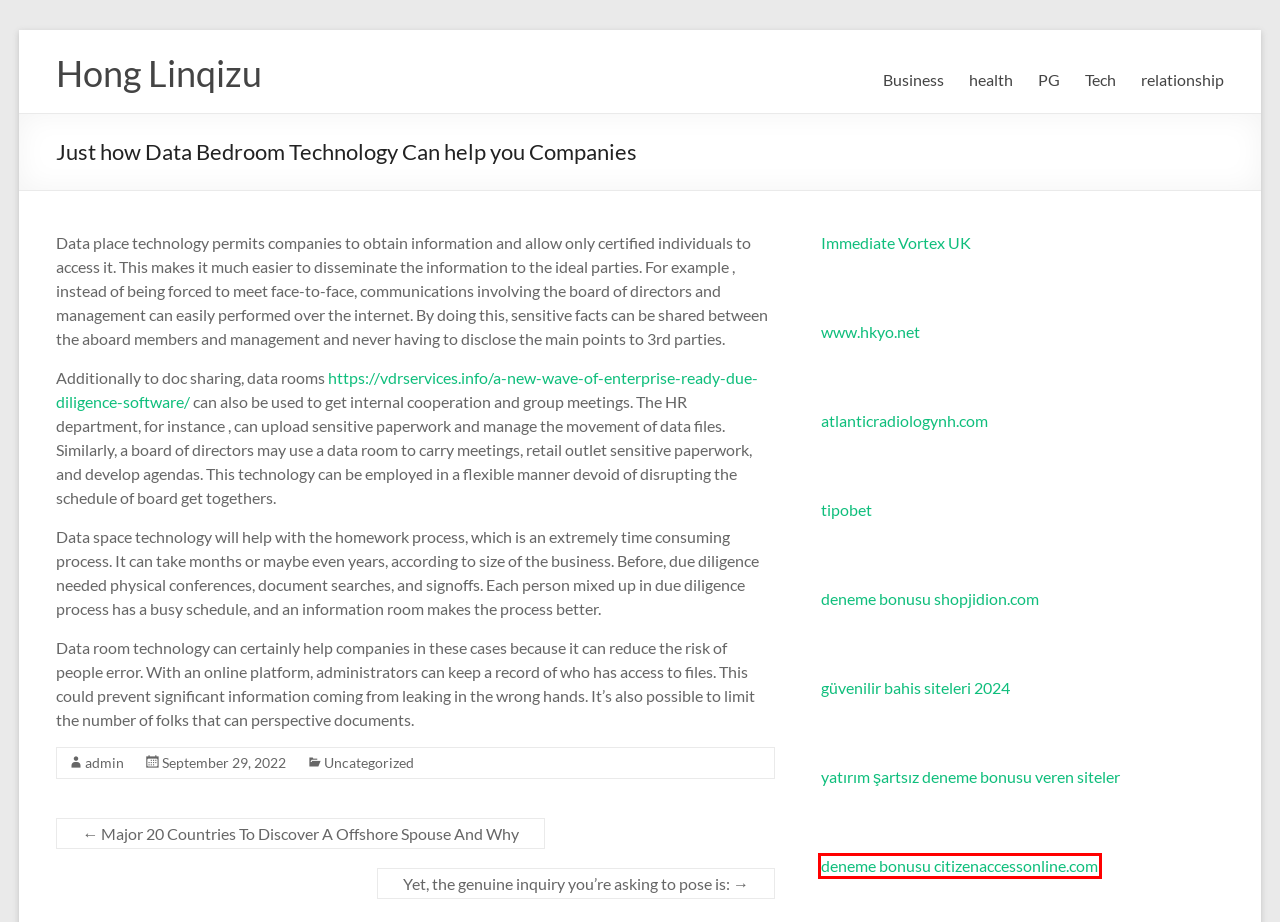You are looking at a webpage screenshot with a red bounding box around an element. Pick the description that best matches the new webpage after interacting with the element in the red bounding box. The possible descriptions are:
A. health – Hong Linqizu
B. Uncategorized – Hong Linqizu
C. relationship – Hong Linqizu
D. admin – Hong Linqizu
E. Business – Hong Linqizu
F. Yet, the genuine inquiry you’re asking to pose is: – Hong Linqizu
G. PG – Hong Linqizu
H. Deneme Bonusu - Bonus Veren Siteler - Onwin Giriş

H